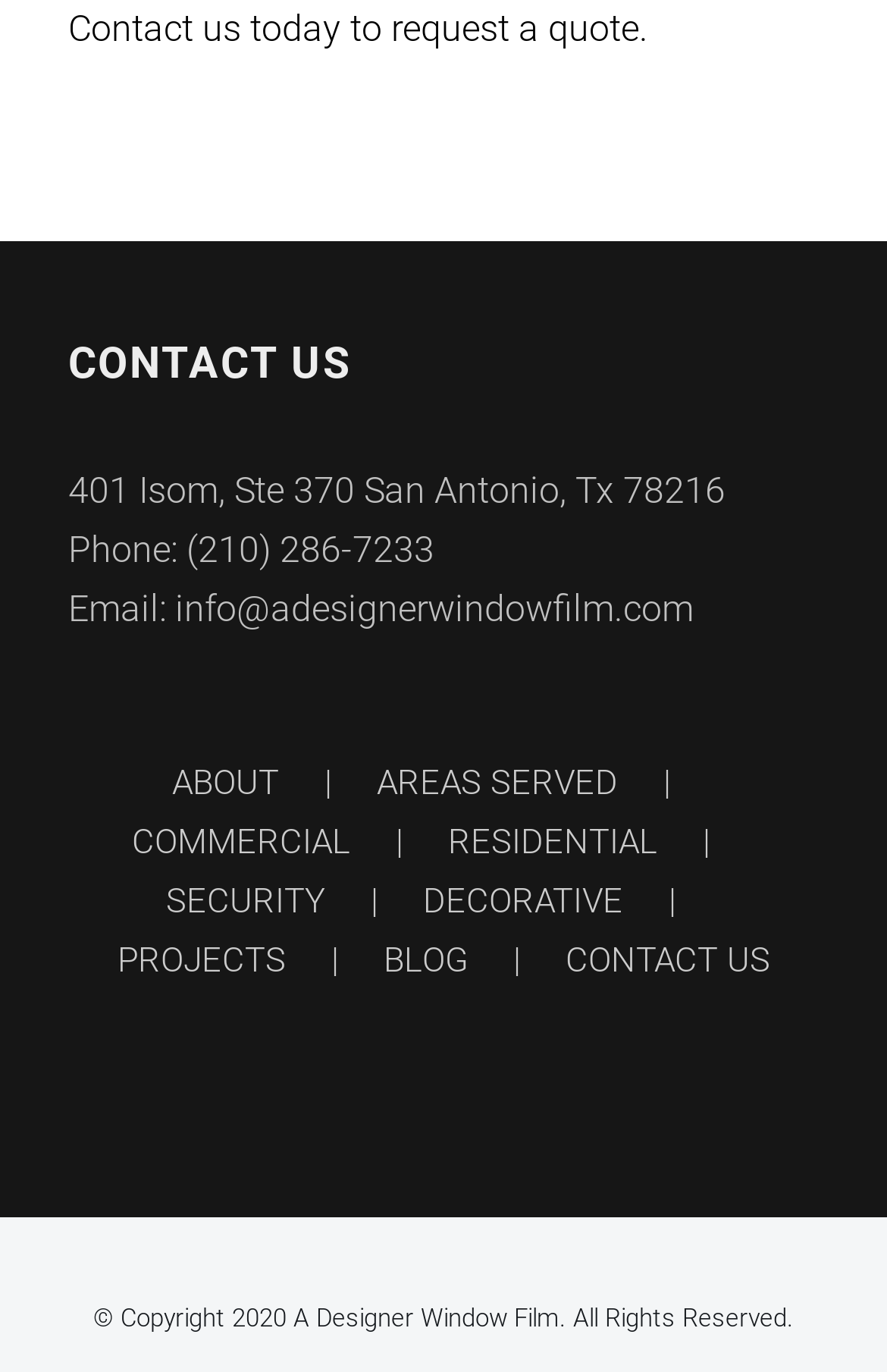Examine the image and give a thorough answer to the following question:
What year is the copyright for?

The copyright year can be found at the bottom of the page, where it is stated as '© Copyright 2020 A Designer Window Film. All Rights Reserved'.